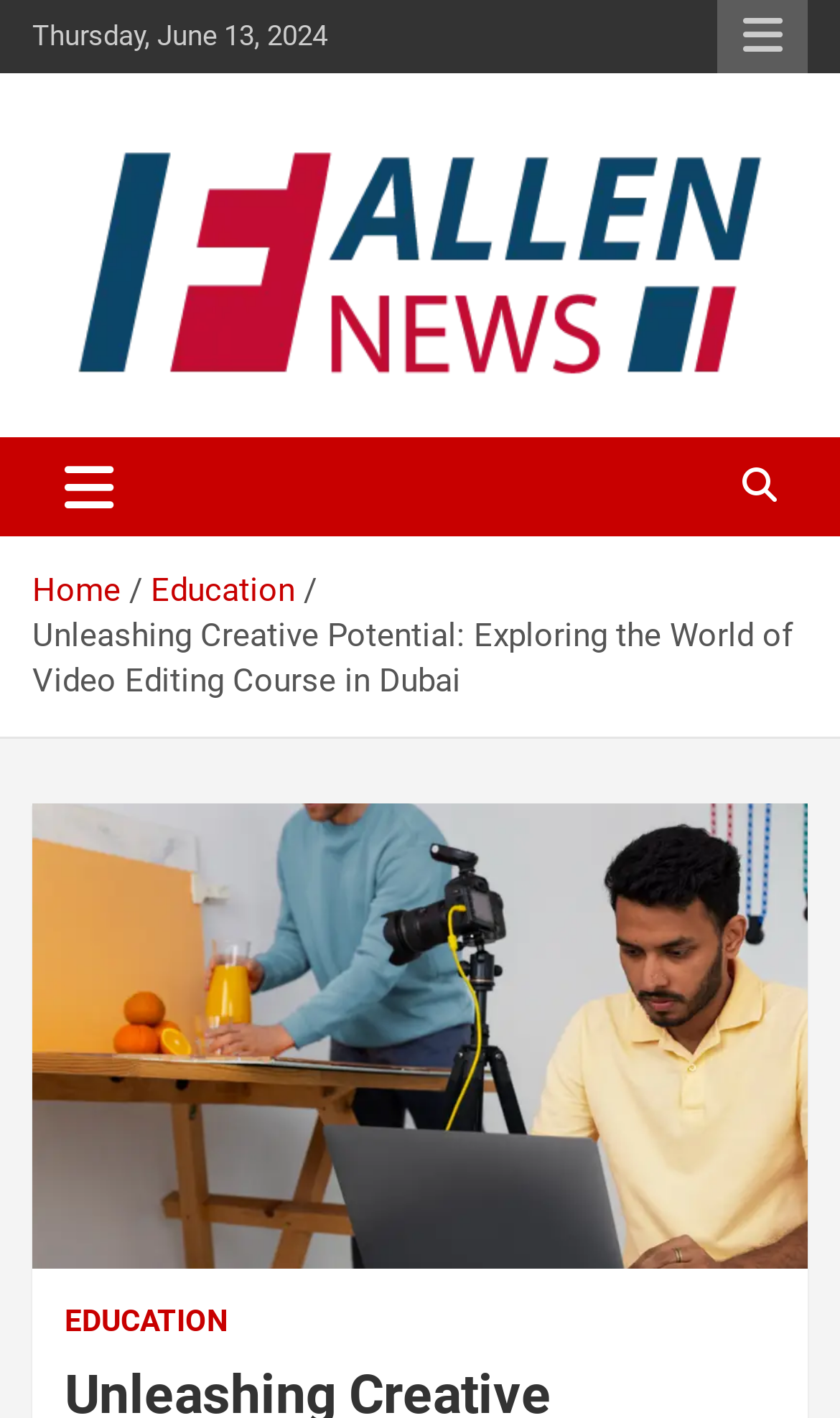Show the bounding box coordinates for the HTML element described as: "aria-label="Toggle navigation"".

[0.038, 0.308, 0.174, 0.378]